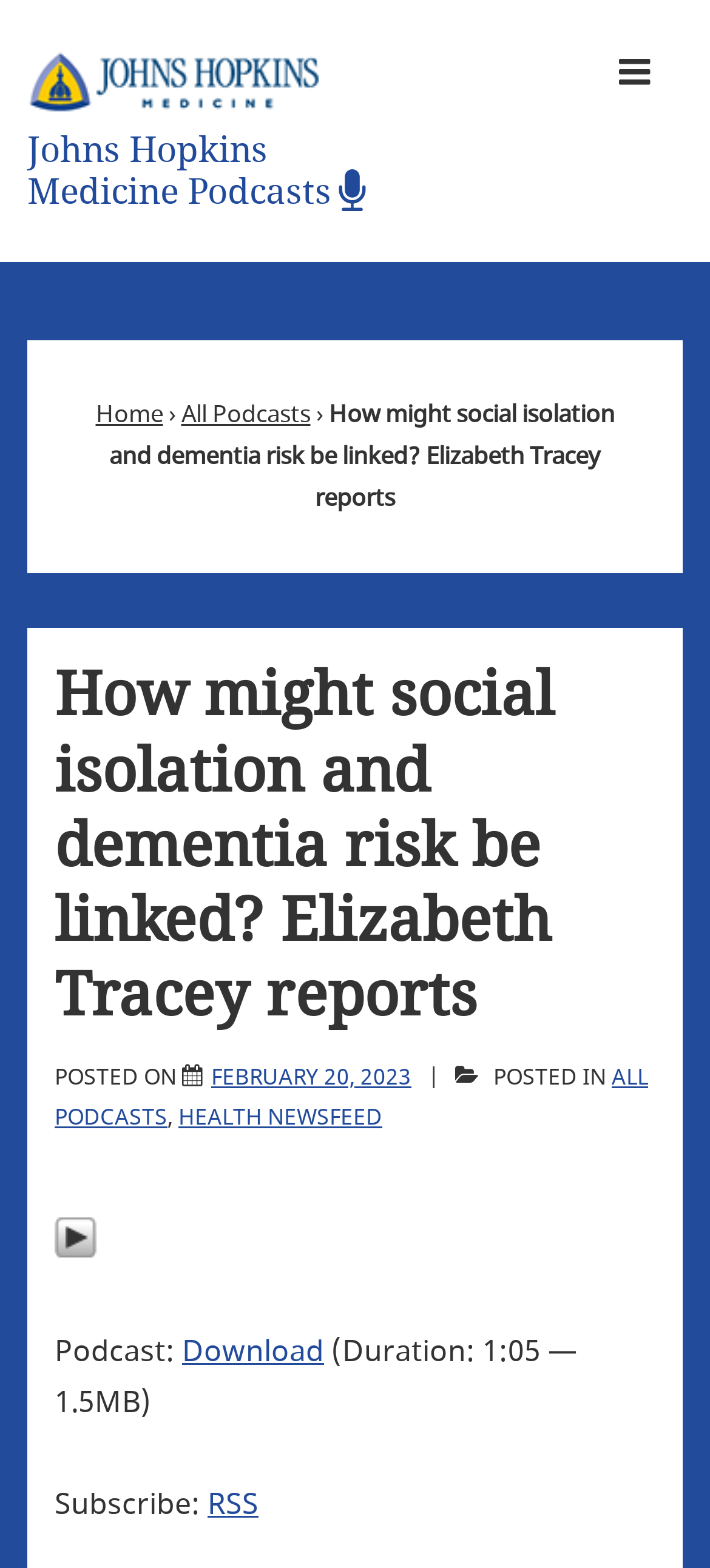Using a single word or phrase, answer the following question: 
What is the title of the podcast?

How might social isolation and dementia risk be linked?